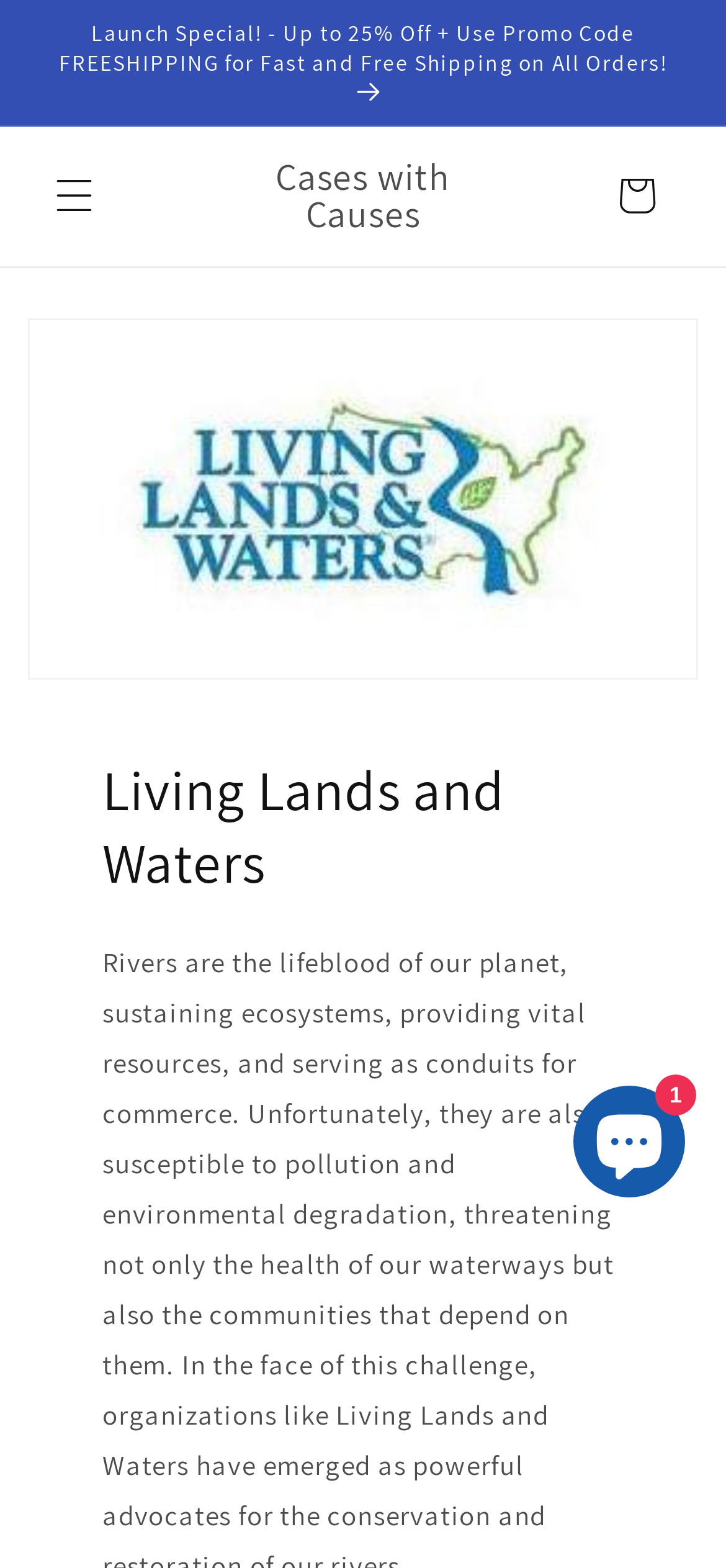What is the location of the chat window?
Based on the image, give a concise answer in the form of a single word or short phrase.

Bottom right